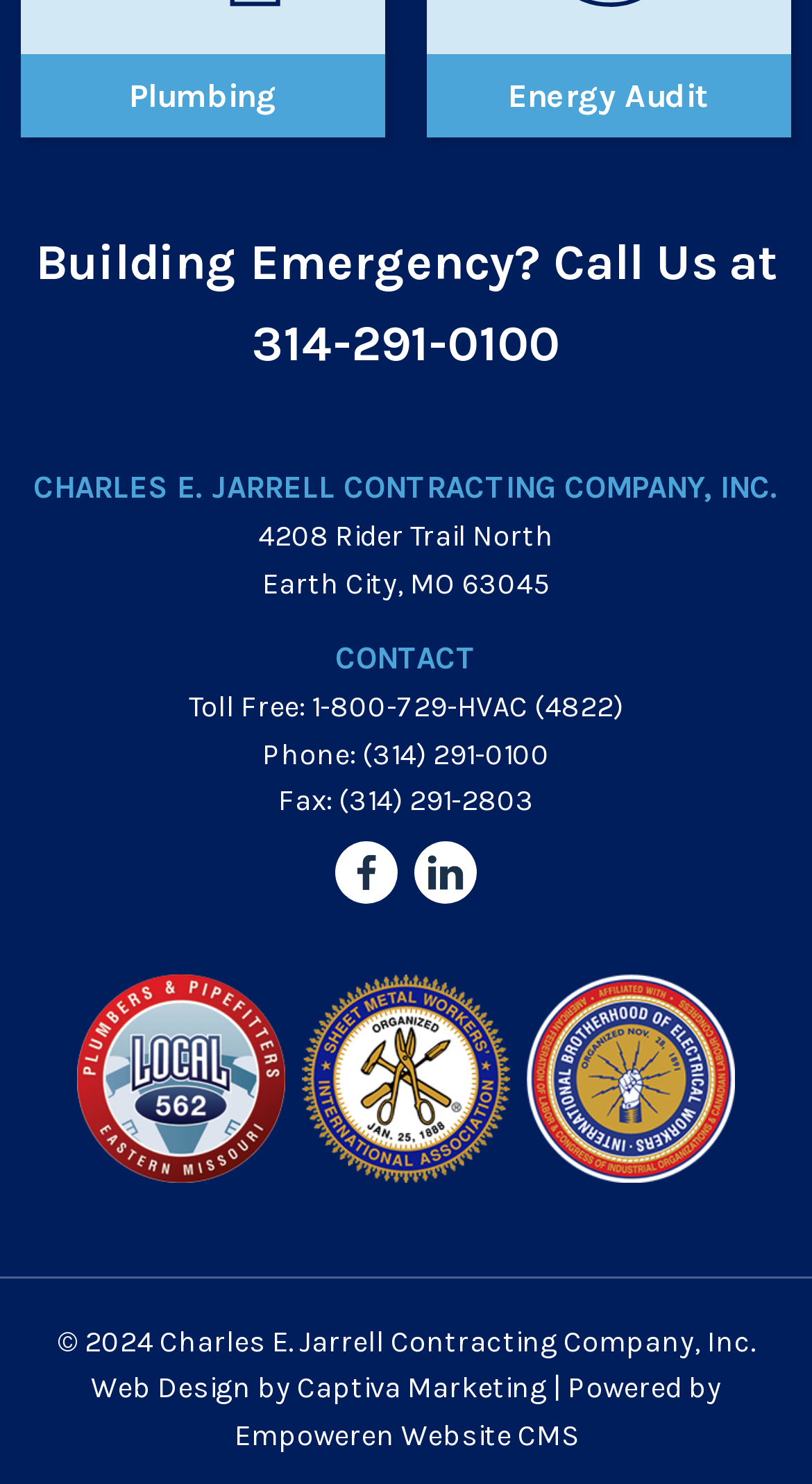What is the company name?
Give a one-word or short-phrase answer derived from the screenshot.

Charles E. Jarrell Contracting Company, Inc.